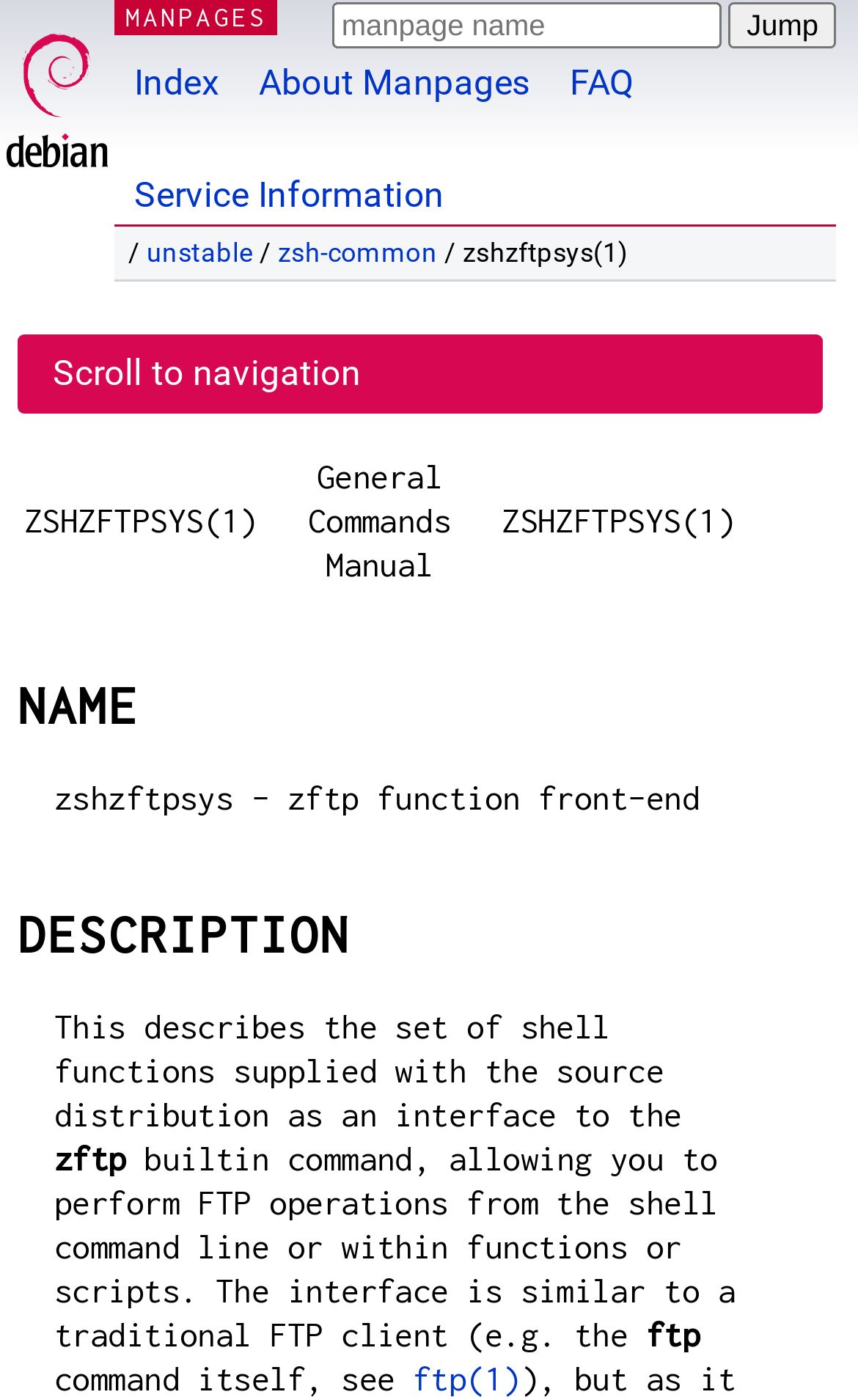Please answer the following question using a single word or phrase: What is the section that describes the interface of zshzftpsys?

DESCRIPTION